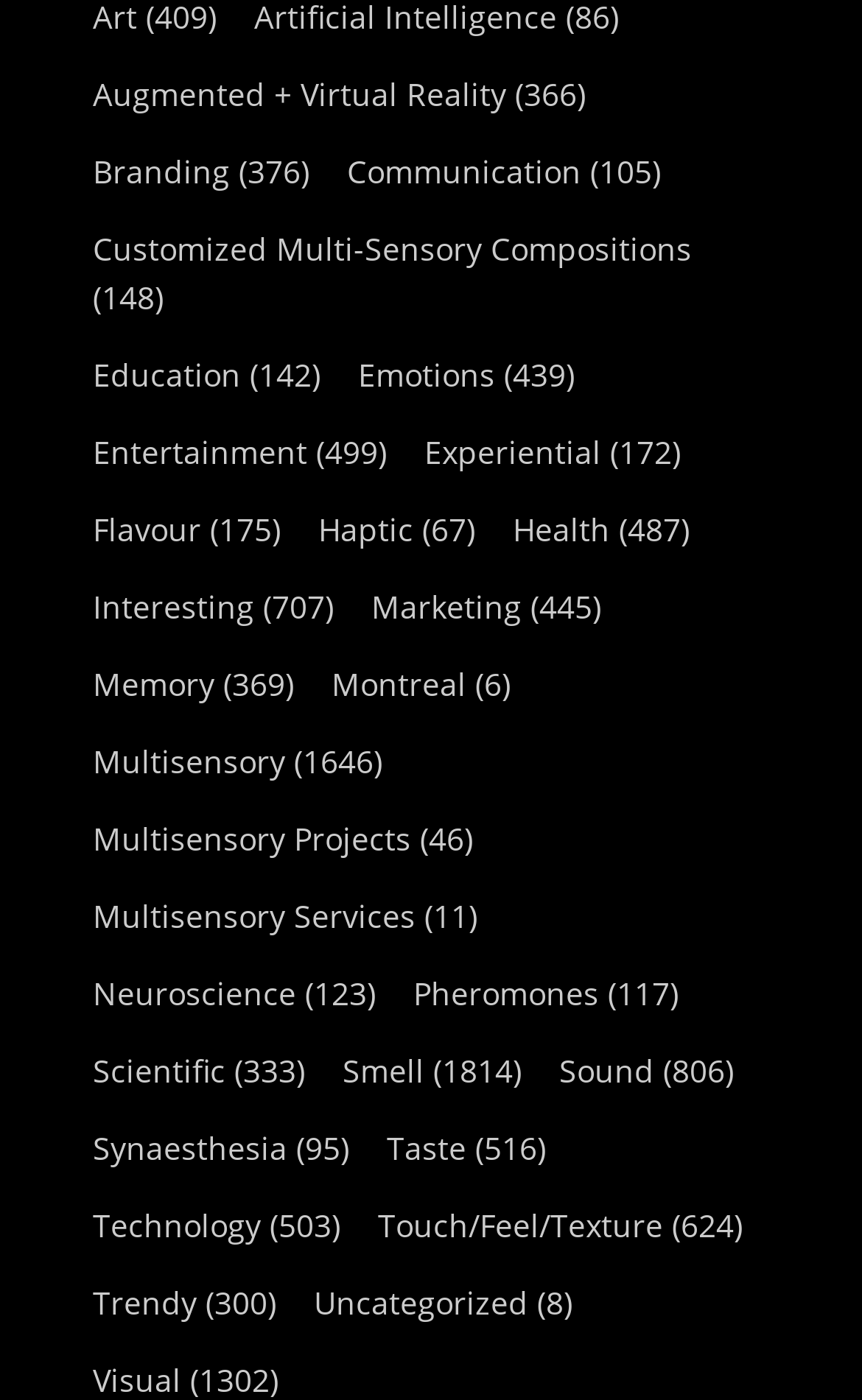Please give the bounding box coordinates of the area that should be clicked to fulfill the following instruction: "Discover smell-related items". The coordinates should be in the format of four float numbers from 0 to 1, i.e., [left, top, right, bottom].

[0.379, 0.74, 0.623, 0.79]